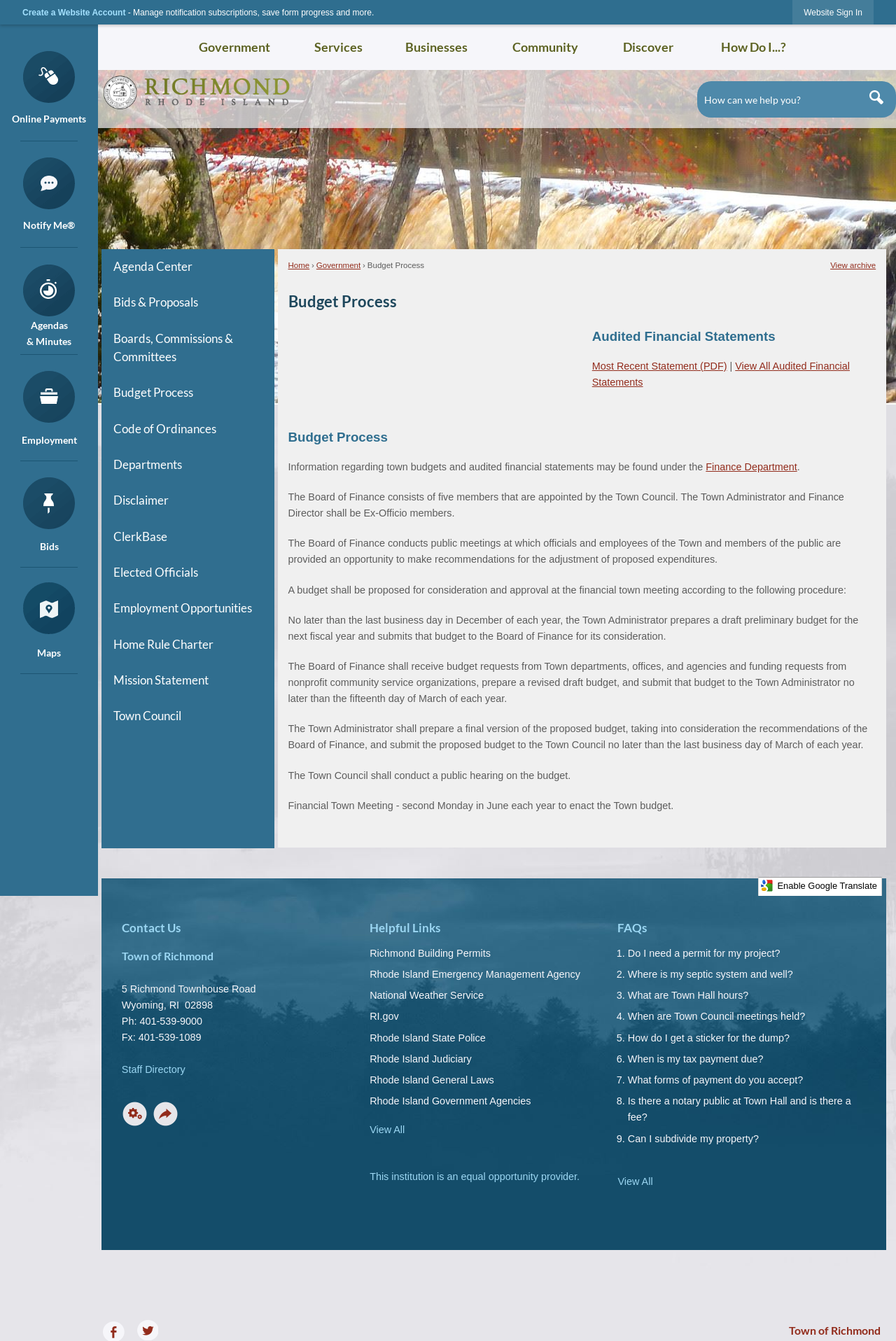Please identify the bounding box coordinates of where to click in order to follow the instruction: "Search".

[0.969, 0.066, 0.988, 0.079]